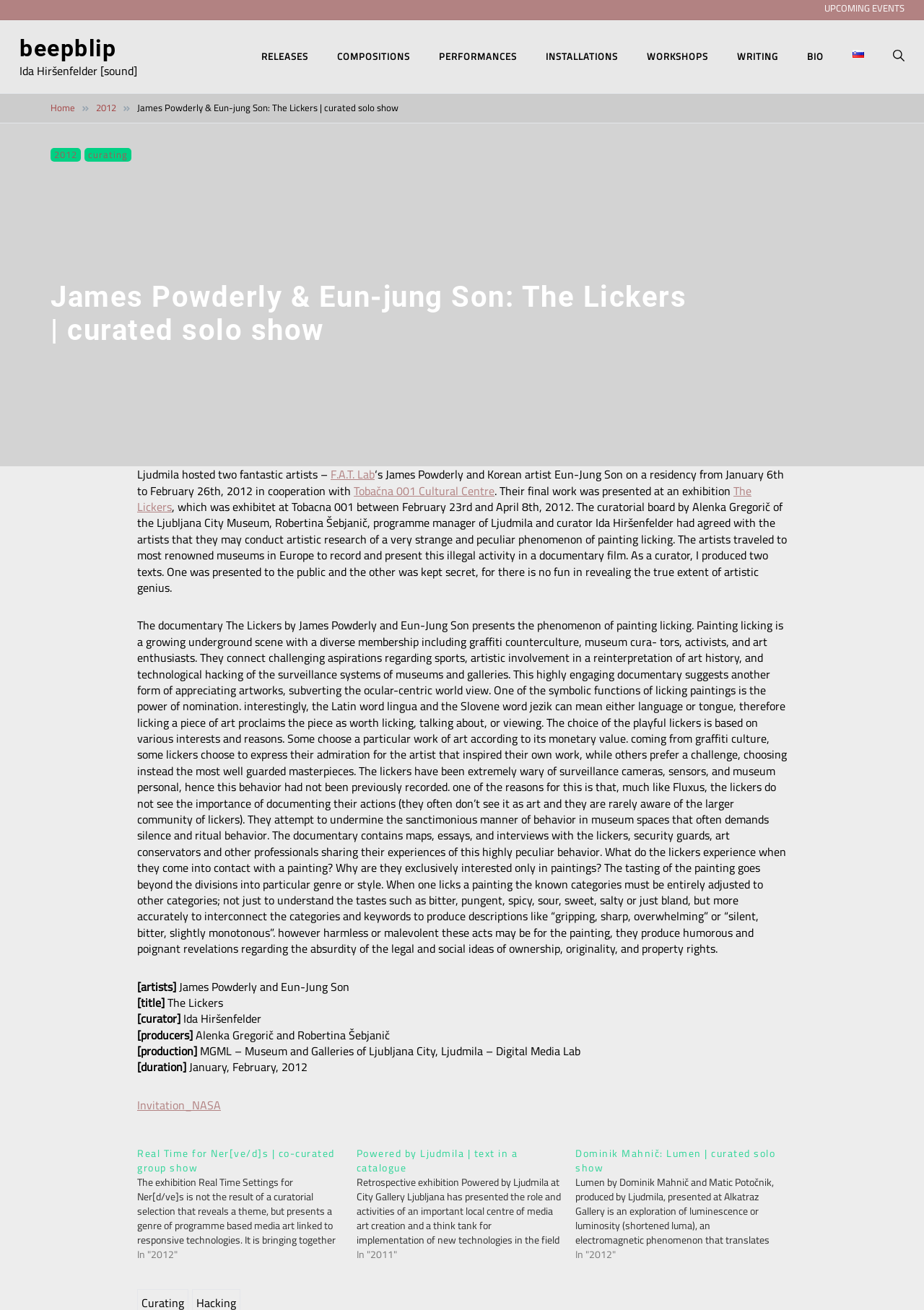Using the element description Powered by GetSimple, predict the bounding box coordinates for the UI element. Provide the coordinates in (top-left x, top-left y, bottom-right x, bottom-right y) format with values ranging from 0 to 1.

None